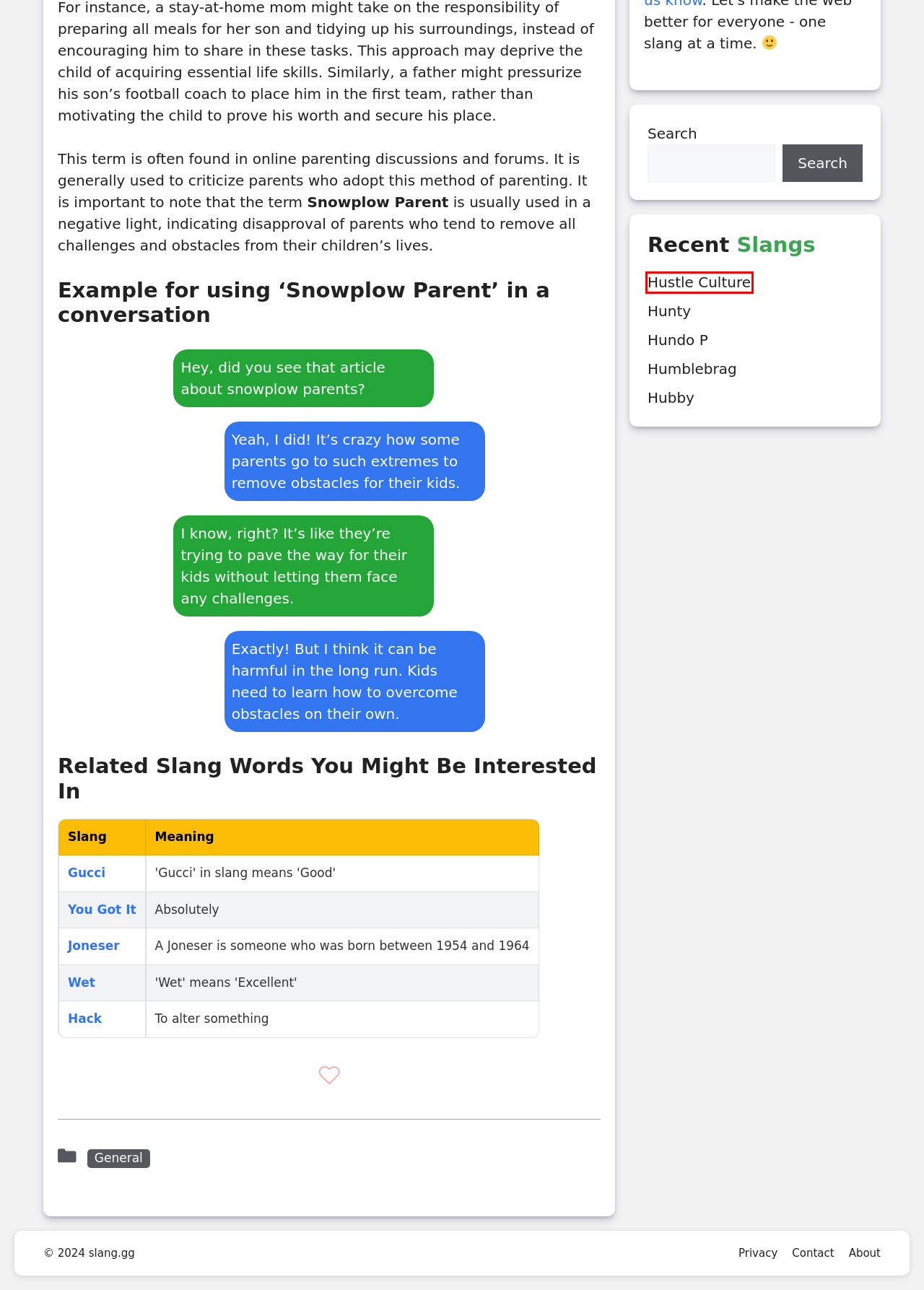You have received a screenshot of a webpage with a red bounding box indicating a UI element. Please determine the most fitting webpage description that matches the new webpage after clicking on the indicated element. The choices are:
A. About - slang.gg
B. Privacy - slang.gg
C. Hustle Culture - What does Hustle Culture mean? - Slang.GG.
D. You Got It - What does You Got It mean? - Slang.GG.
E. Hunty - What does Hunty mean? - Slang.GG.
F. Joneser - What does Joneser mean? - Slang.GG.
G. Hundo P - What does Hundo P mean? - Slang.GG.
H. Hack - What does Hack mean? - Slang.GG.

C